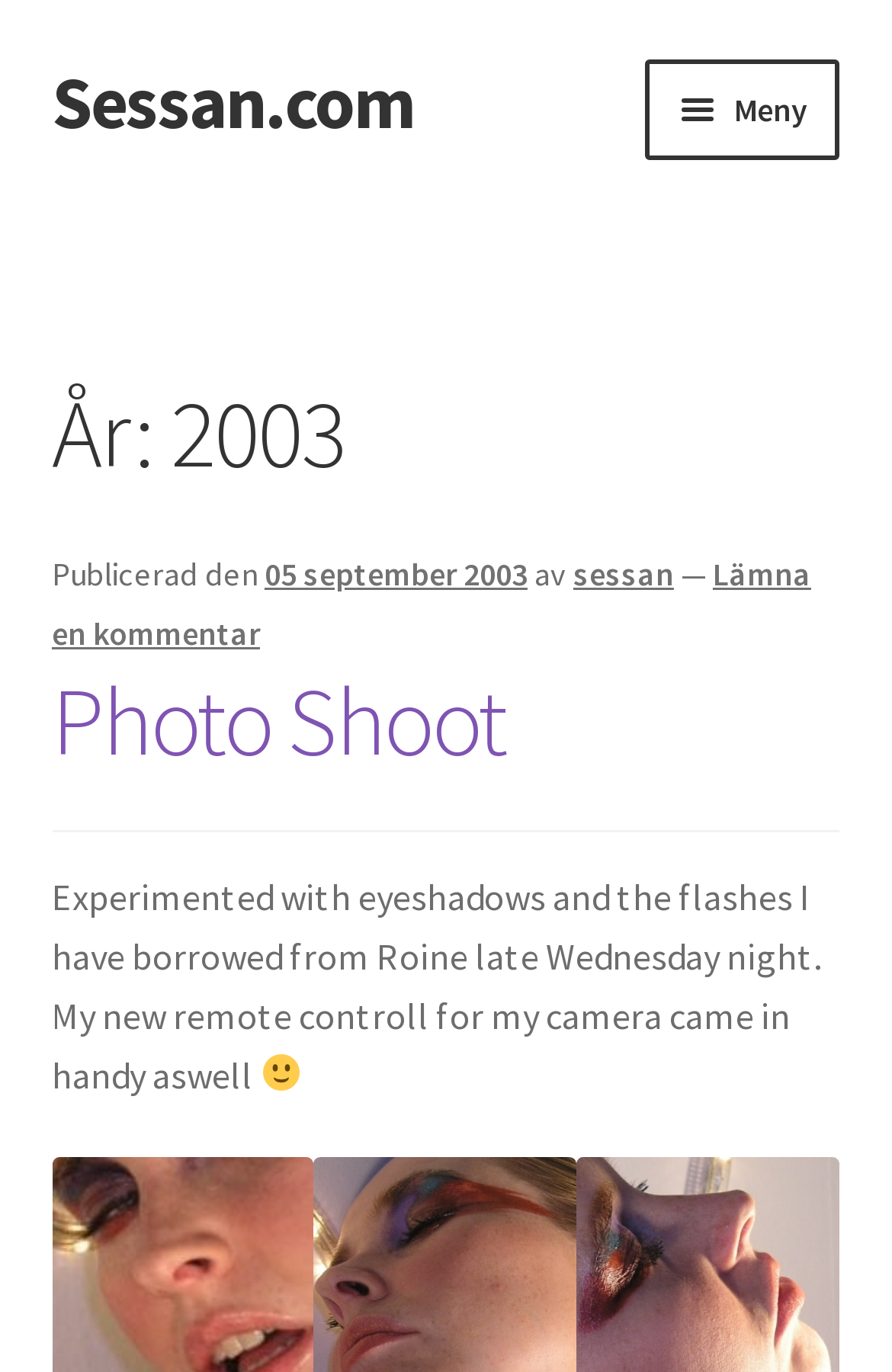Please find the bounding box for the UI component described as follows: "Lämna en kommentar".

[0.058, 0.403, 0.909, 0.476]